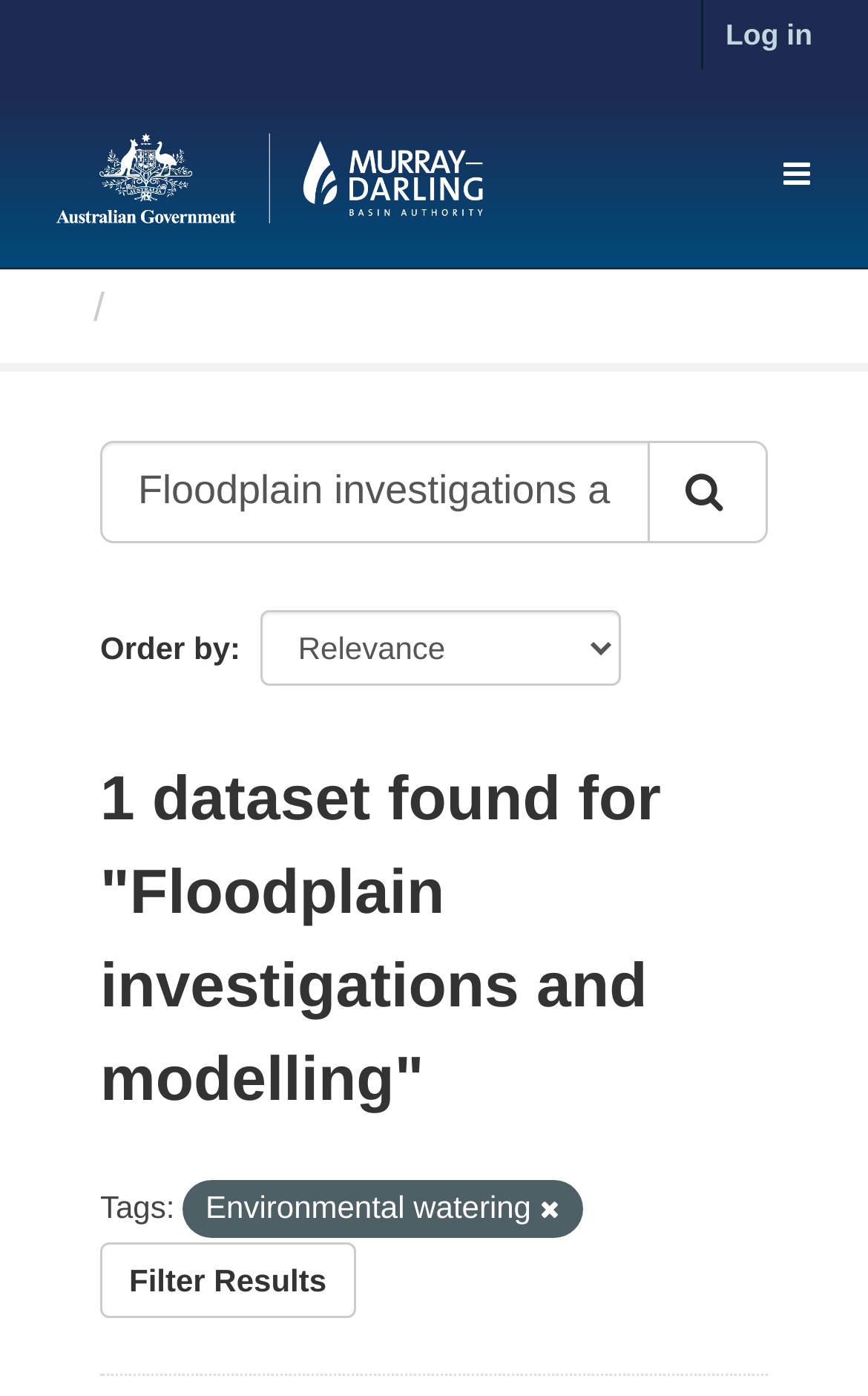Please find the bounding box coordinates of the section that needs to be clicked to achieve this instruction: "Visit Facebook page".

None